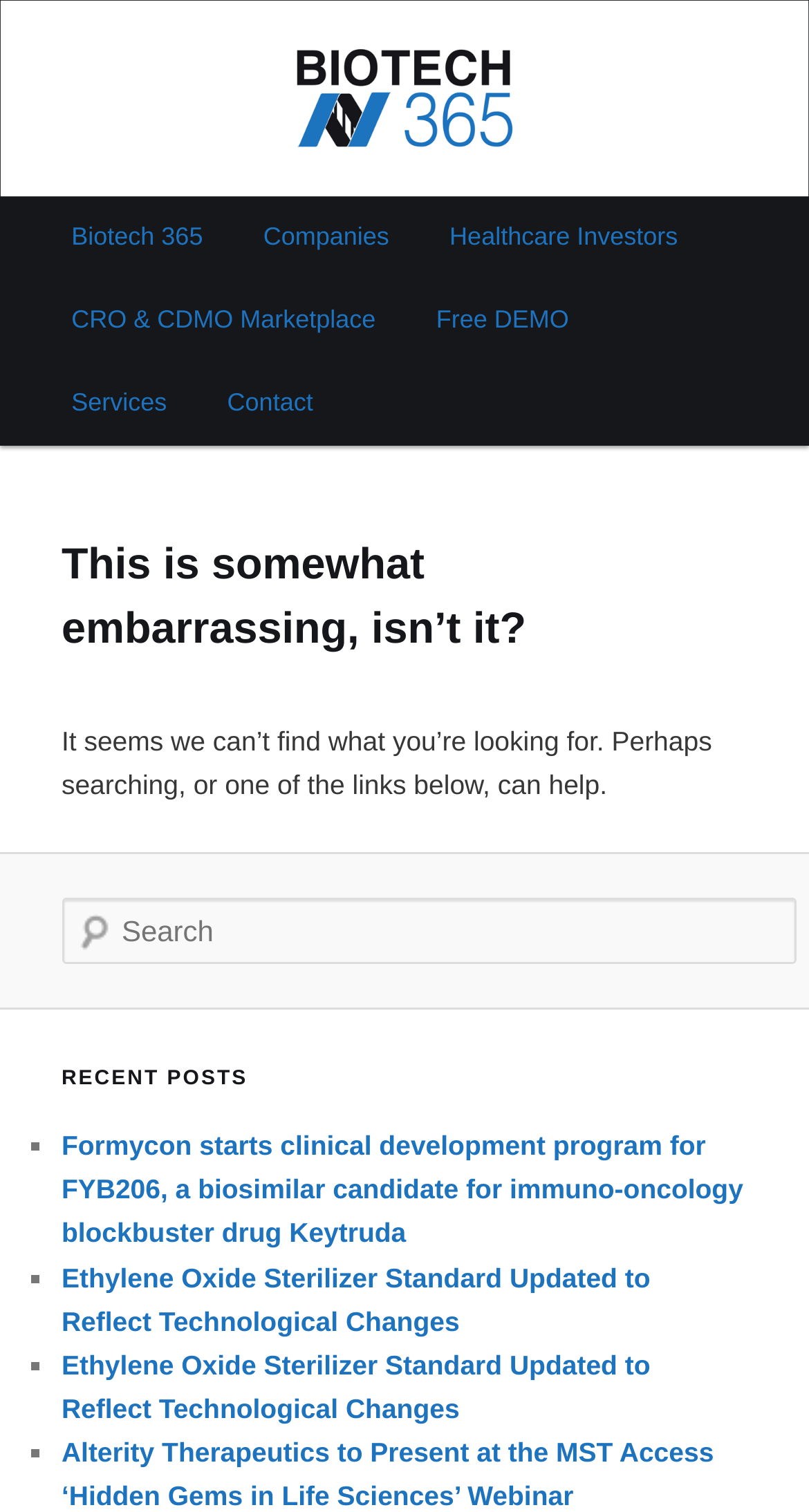Determine the bounding box coordinates of the clickable element to complete this instruction: "Go to the Companies page". Provide the coordinates in the format of four float numbers between 0 and 1, [left, top, right, bottom].

[0.288, 0.13, 0.518, 0.185]